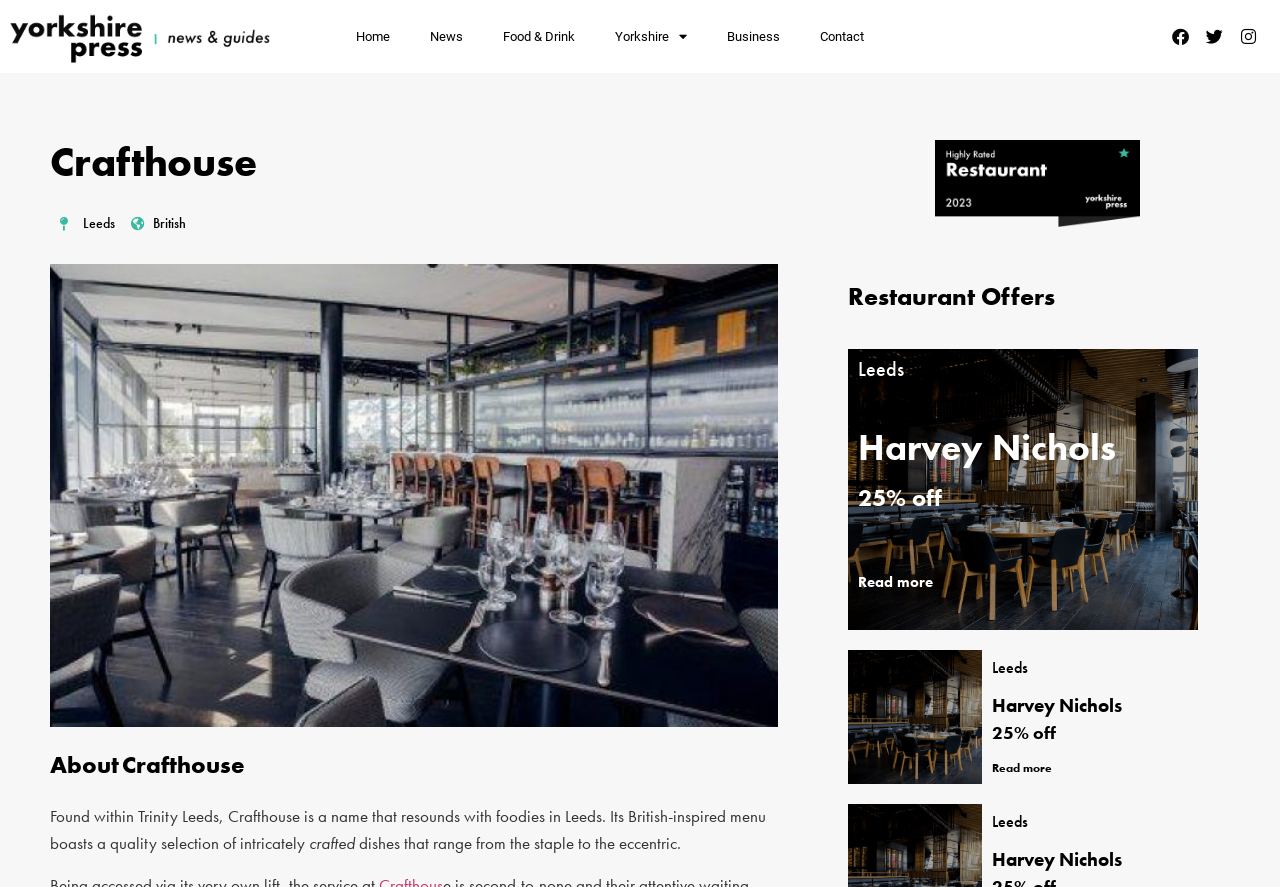Locate the bounding box coordinates of the clickable part needed for the task: "Learn about Yorkshire".

[0.465, 0.015, 0.552, 0.067]